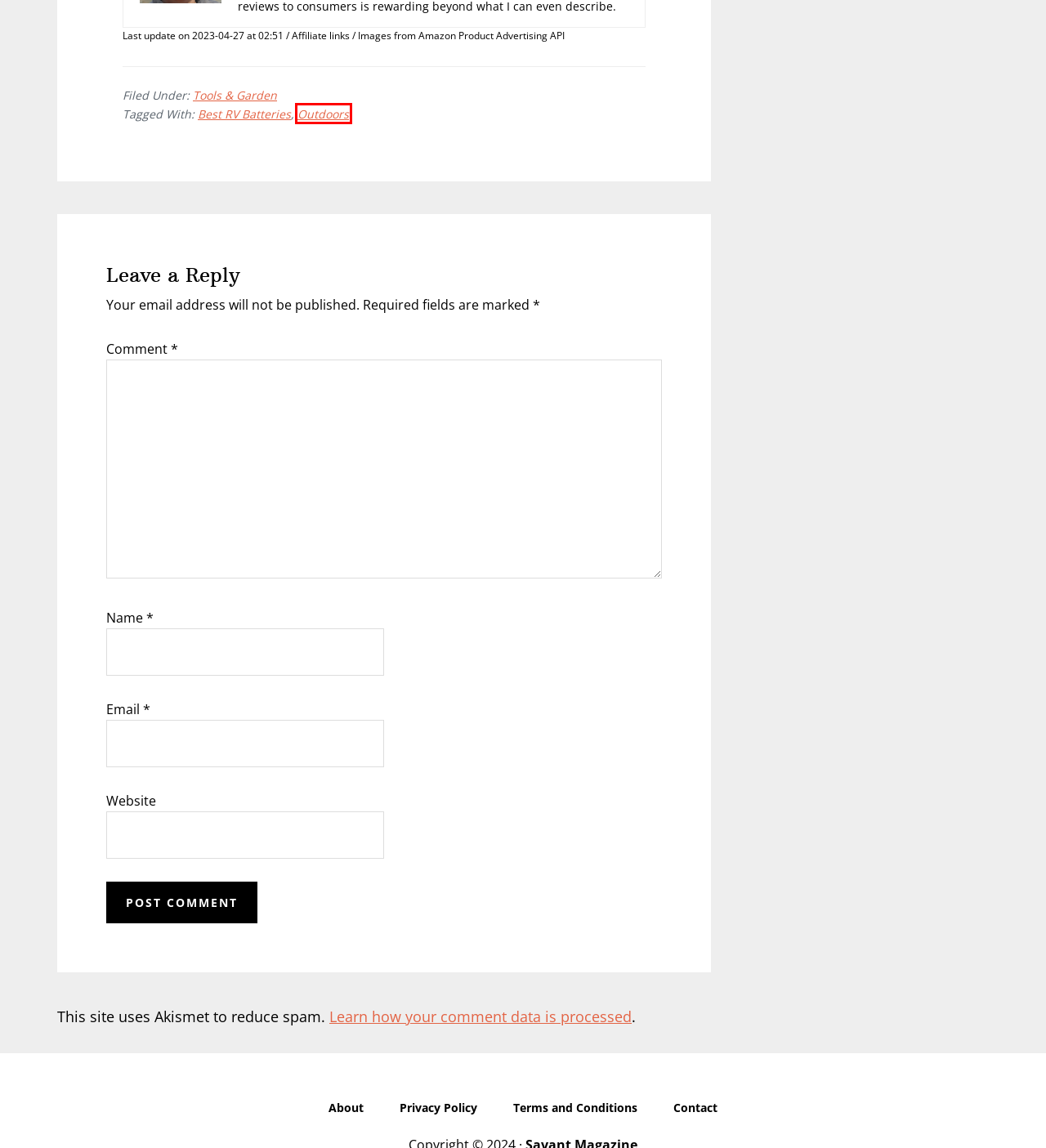Observe the screenshot of a webpage with a red bounding box highlighting an element. Choose the webpage description that accurately reflects the new page after the element within the bounding box is clicked. Here are the candidates:
A. Terms and Conditions
B. Outdoors Archives
C. Best RV Batteries Archives
D. Privacy Policy
E. Aubrey Rivas, Author at Savant Magazine - Professional Product Reviews
F. Privacy Policy – Akismet
G. About
H. Electronics Archives

B